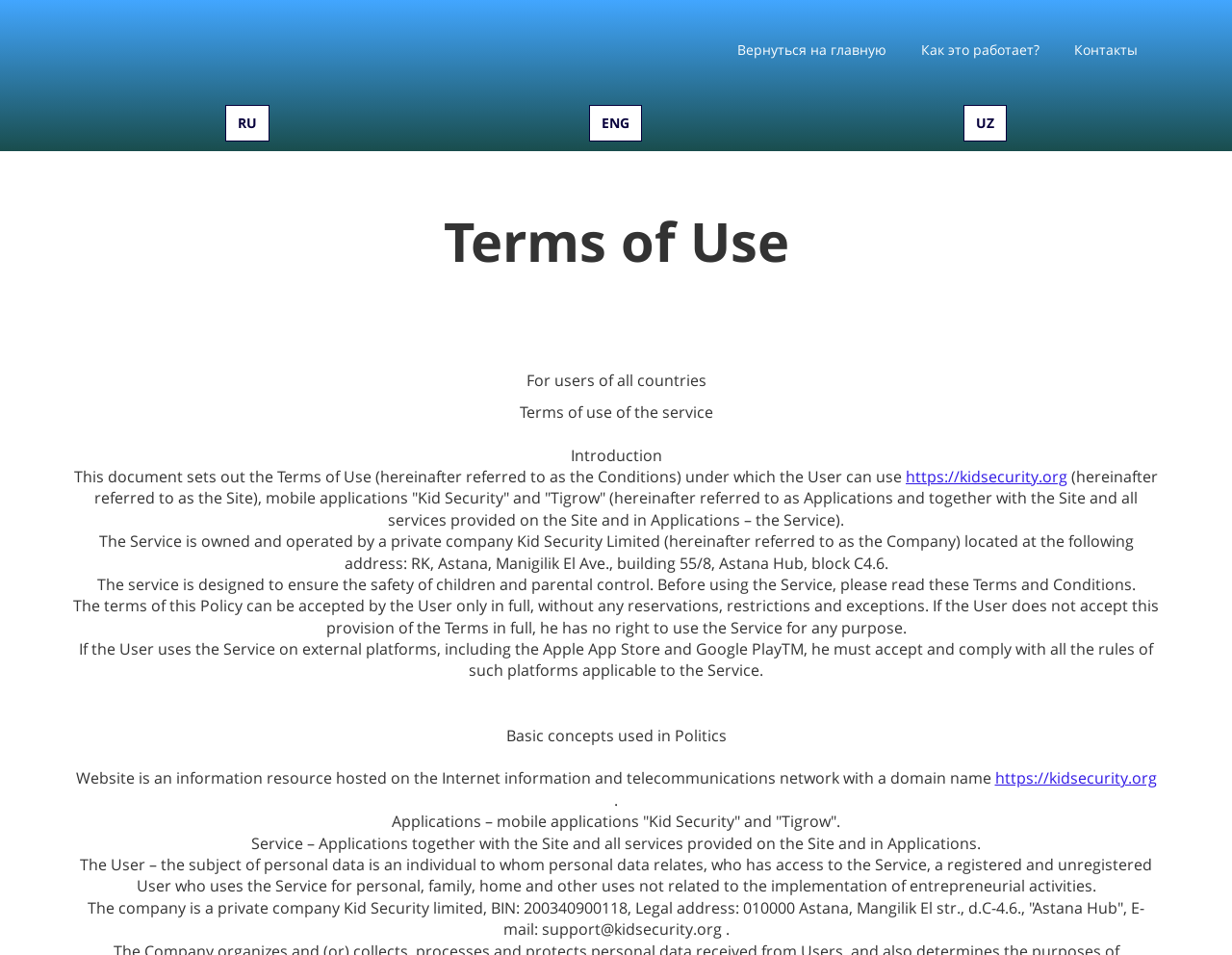Determine the bounding box coordinates for the element that should be clicked to follow this instruction: "Click on the 'Контакты' link". The coordinates should be given as four float numbers between 0 and 1, in the format [left, top, right, bottom].

[0.862, 0.036, 0.933, 0.069]